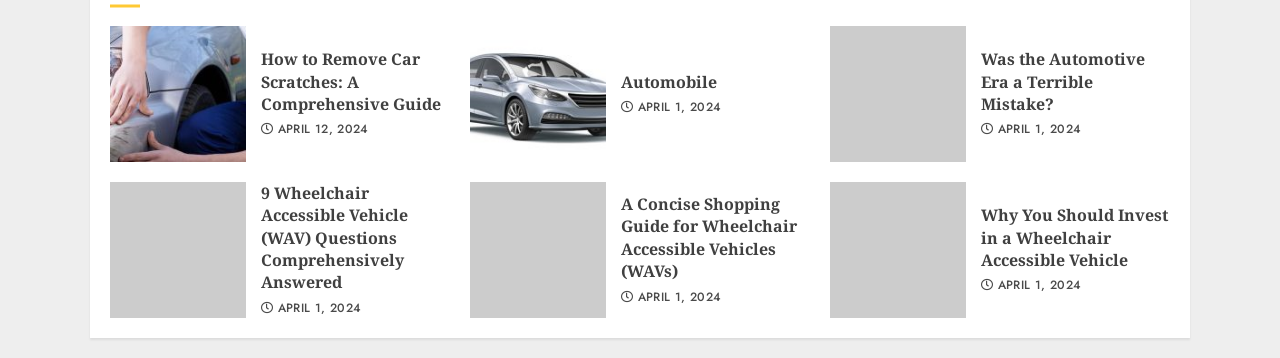Can you identify the bounding box coordinates of the clickable region needed to carry out this instruction: 'Check the article about investing in a wheelchair accessible vehicle'? The coordinates should be four float numbers within the range of 0 to 1, stated as [left, top, right, bottom].

[0.766, 0.57, 0.914, 0.758]